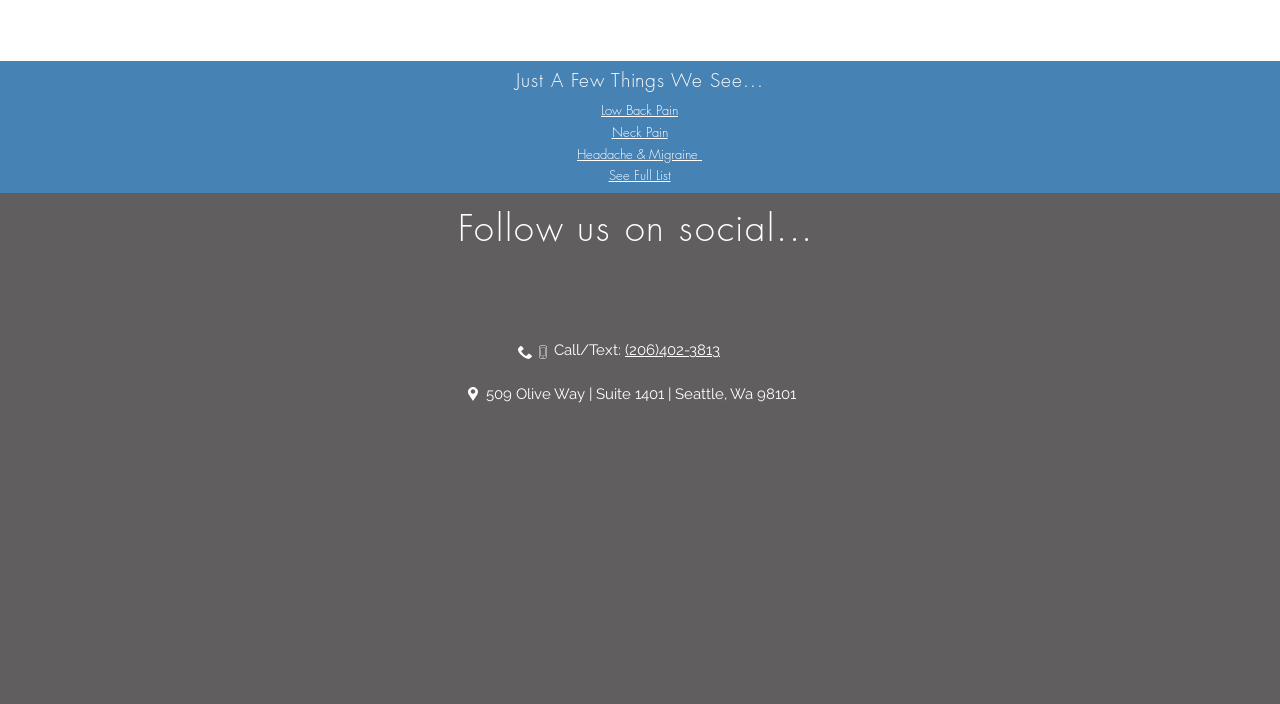Can you identify the bounding box coordinates of the clickable region needed to carry out this instruction: 'Follow us on Facebook'? The coordinates should be four float numbers within the range of 0 to 1, stated as [left, top, right, bottom].

[0.397, 0.368, 0.427, 0.424]